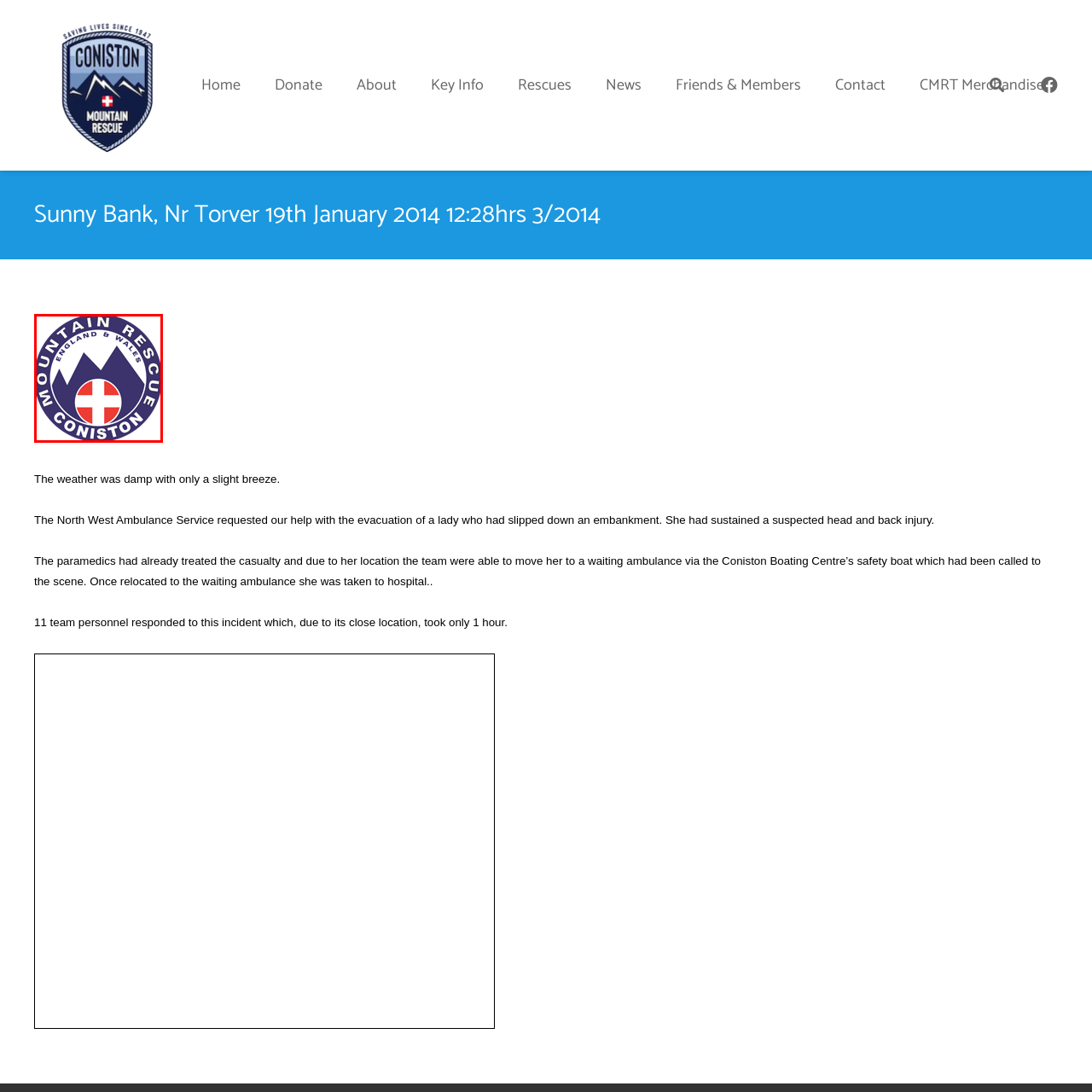What is the shape of the logo design?
Look closely at the area highlighted by the red bounding box and give a detailed response to the question.

The question asks about the shape of the logo design. The caption states that 'the logo of the Coniston Mountain Rescue Team [is] prominently displayed in a circular design.' Therefore, the answer is circular.